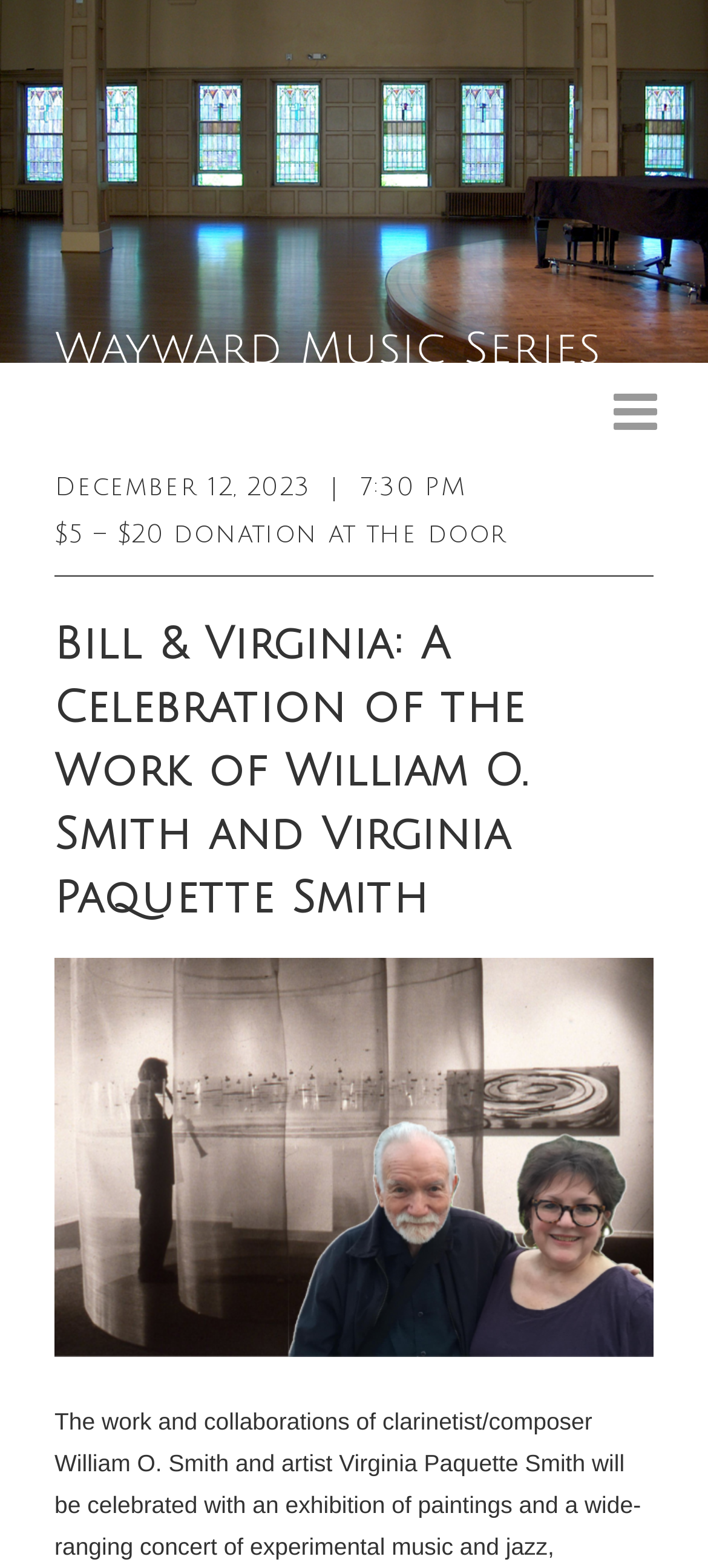Please identify the bounding box coordinates of the element I should click to complete this instruction: 'Click on Wayward Music Series'. The coordinates should be given as four float numbers between 0 and 1, like this: [left, top, right, bottom].

[0.077, 0.0, 0.923, 0.231]